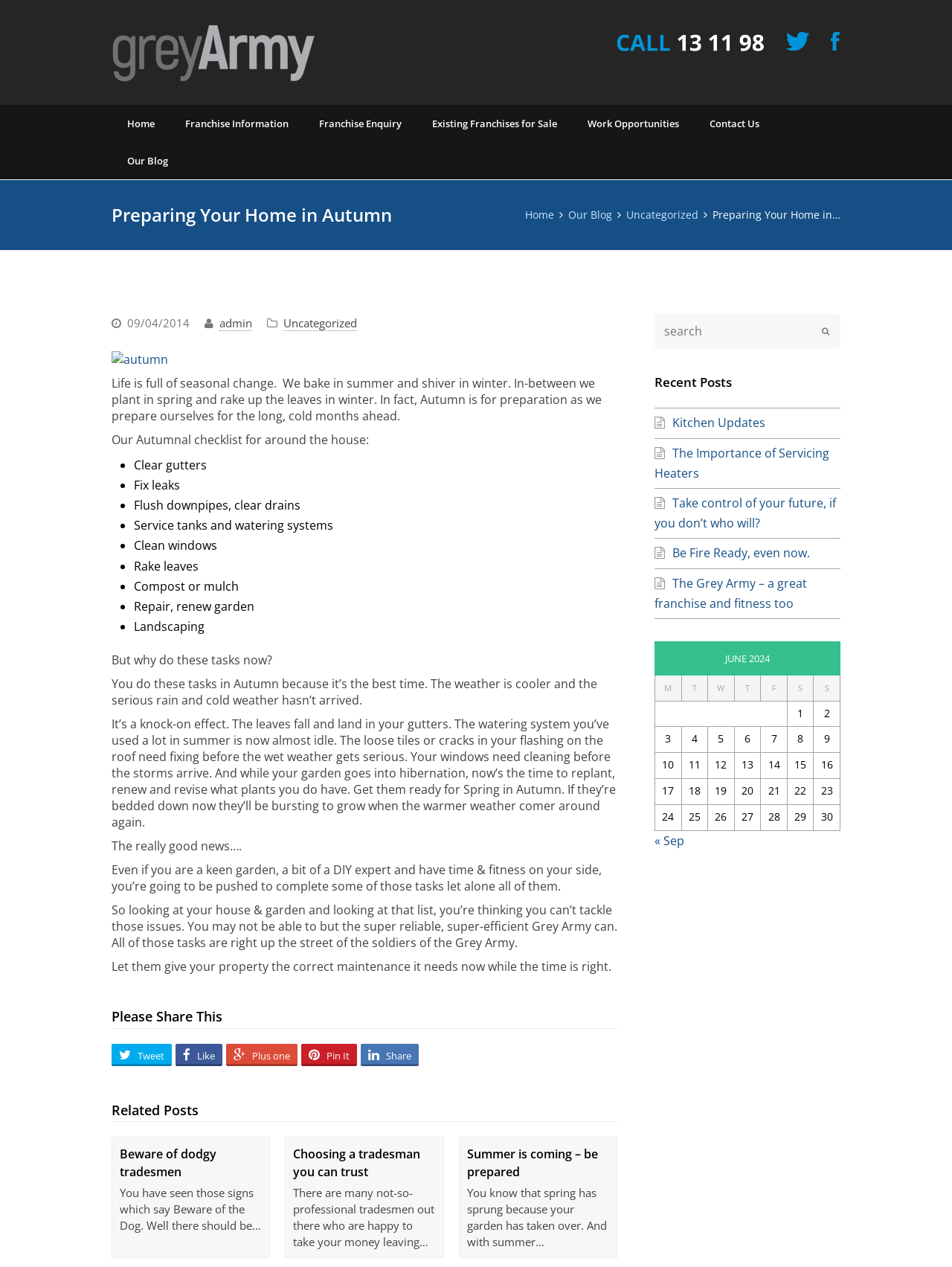Generate a comprehensive description of the webpage content.

This webpage is about preparing your home for autumn, specifically highlighting the importance of maintenance tasks during this season. At the top, there is a logo and a navigation menu with links to various pages, including "Home", "Franchise Information", and "Contact Us". Below the navigation menu, there is a heading that reads "Preparing Your Home in Autumn" and a brief introduction to the topic.

The main content of the page is divided into sections, starting with a checklist of tasks to complete around the house, including clearing gutters, fixing leaks, and servicing tanks and watering systems. Each task is listed with a bullet point and a brief description.

Following the checklist, there is a section explaining why these tasks are important to complete during autumn, citing the cooler weather and the need to prepare for the upcoming winter months. The text also highlights the benefits of completing these tasks, such as preventing damage to the home and garden.

The next section introduces the Grey Army, a team of professionals who can assist with these maintenance tasks. The text emphasizes the importance of seeking help if needed, especially for those who may not have the time, fitness, or expertise to complete the tasks themselves.

At the bottom of the page, there are social media links and a section titled "Related Posts", which features three articles with headings and brief summaries. The articles appear to be related to home maintenance and preparation for different seasons.

On the right-hand side of the page, there is a complementary section with a search box, a list of recent posts, and links to various articles, including "Kitchen Updates" and "The Importance of Servicing Heaters".